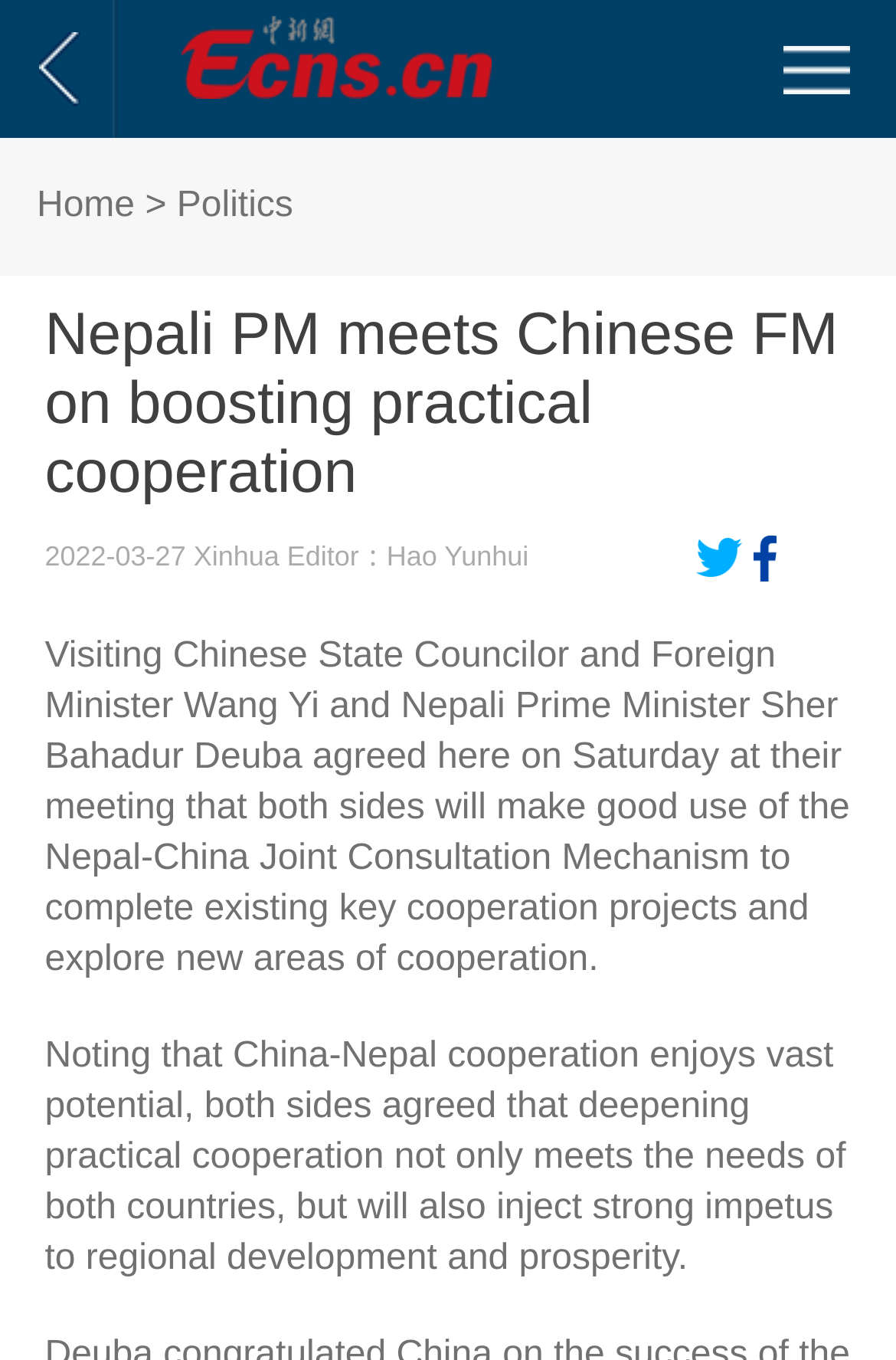How many social media platforms are mentioned for sharing the article?
Refer to the image and give a detailed answer to the query.

I found the social media platforms by looking at the links at the bottom of the article which mention '分享到Twitter' and '分享到Facebook'.